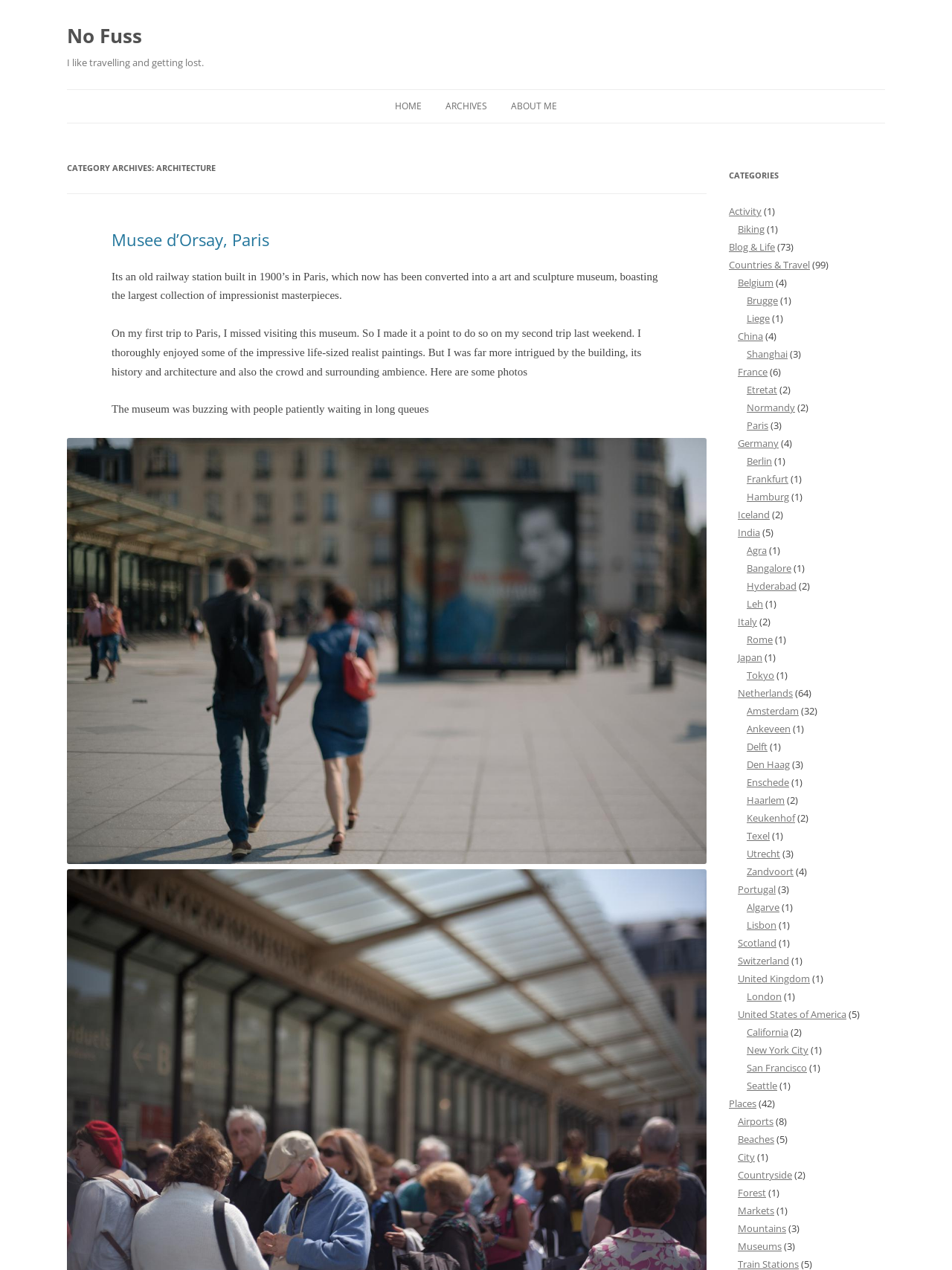Determine the bounding box coordinates of the region that needs to be clicked to achieve the task: "View the 'Musee d’Orsay, Paris' article".

[0.117, 0.18, 0.283, 0.197]